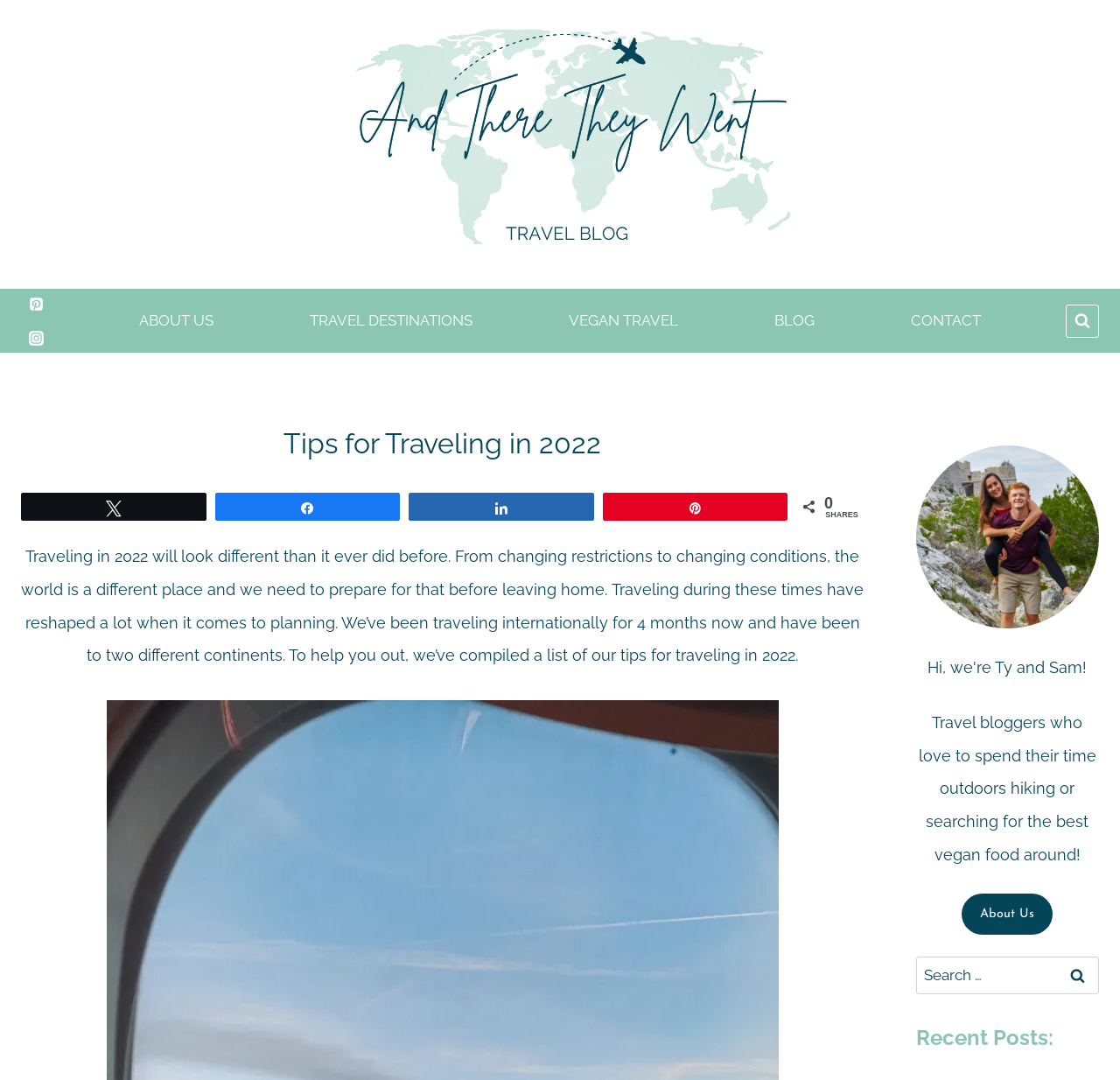Identify the bounding box coordinates of the clickable region required to complete the instruction: "Click on the CONTACT link". The coordinates should be given as four float numbers within the range of 0 and 1, i.e., [left, top, right, bottom].

[0.77, 0.278, 0.919, 0.316]